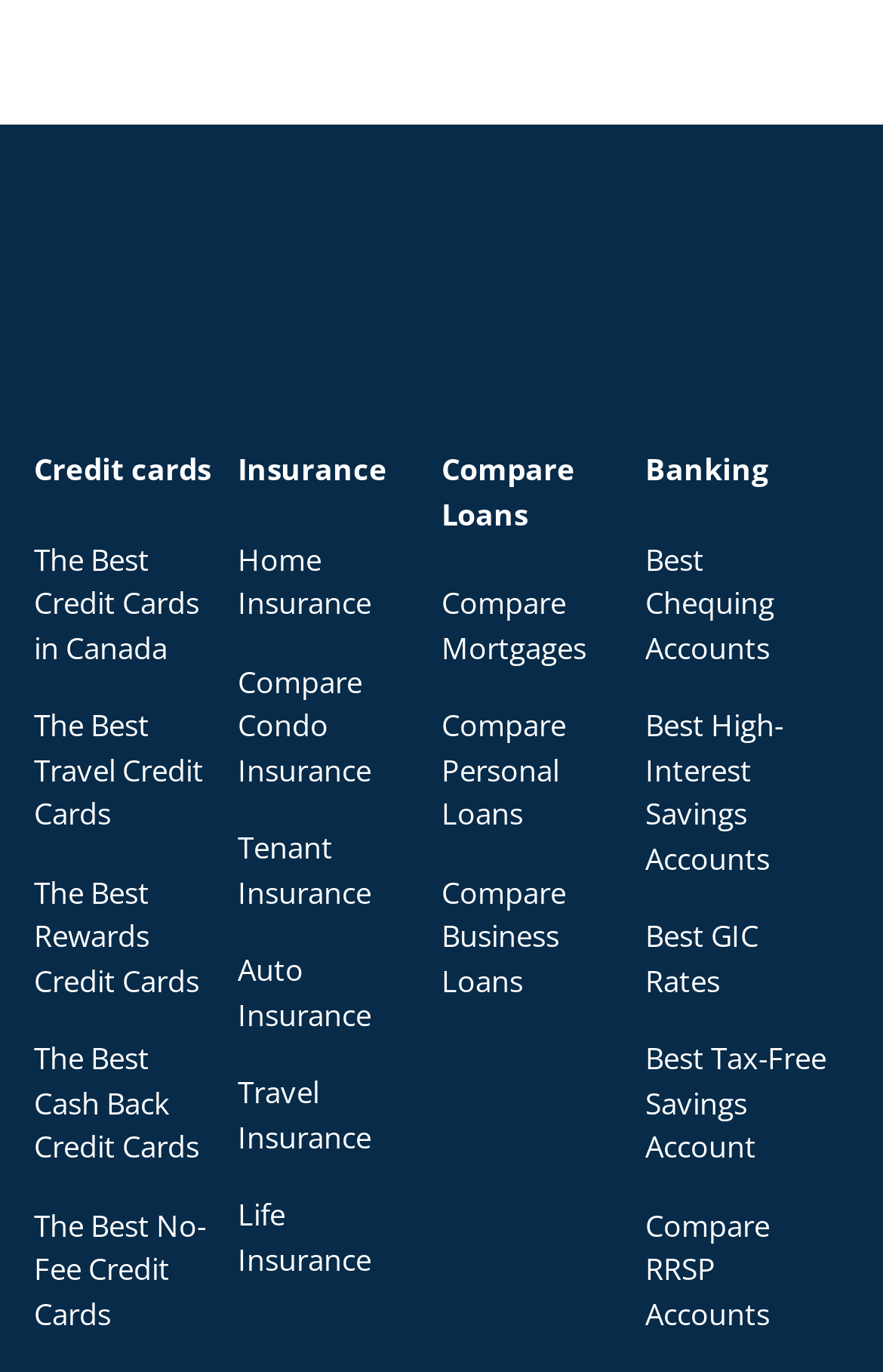How many insurance options are there?
We need a detailed and meticulous answer to the question.

Under the Insurance category, I can see five links: Home Insurance, Compare Condo Insurance, Tenant Insurance, Auto Insurance, and Travel Insurance.